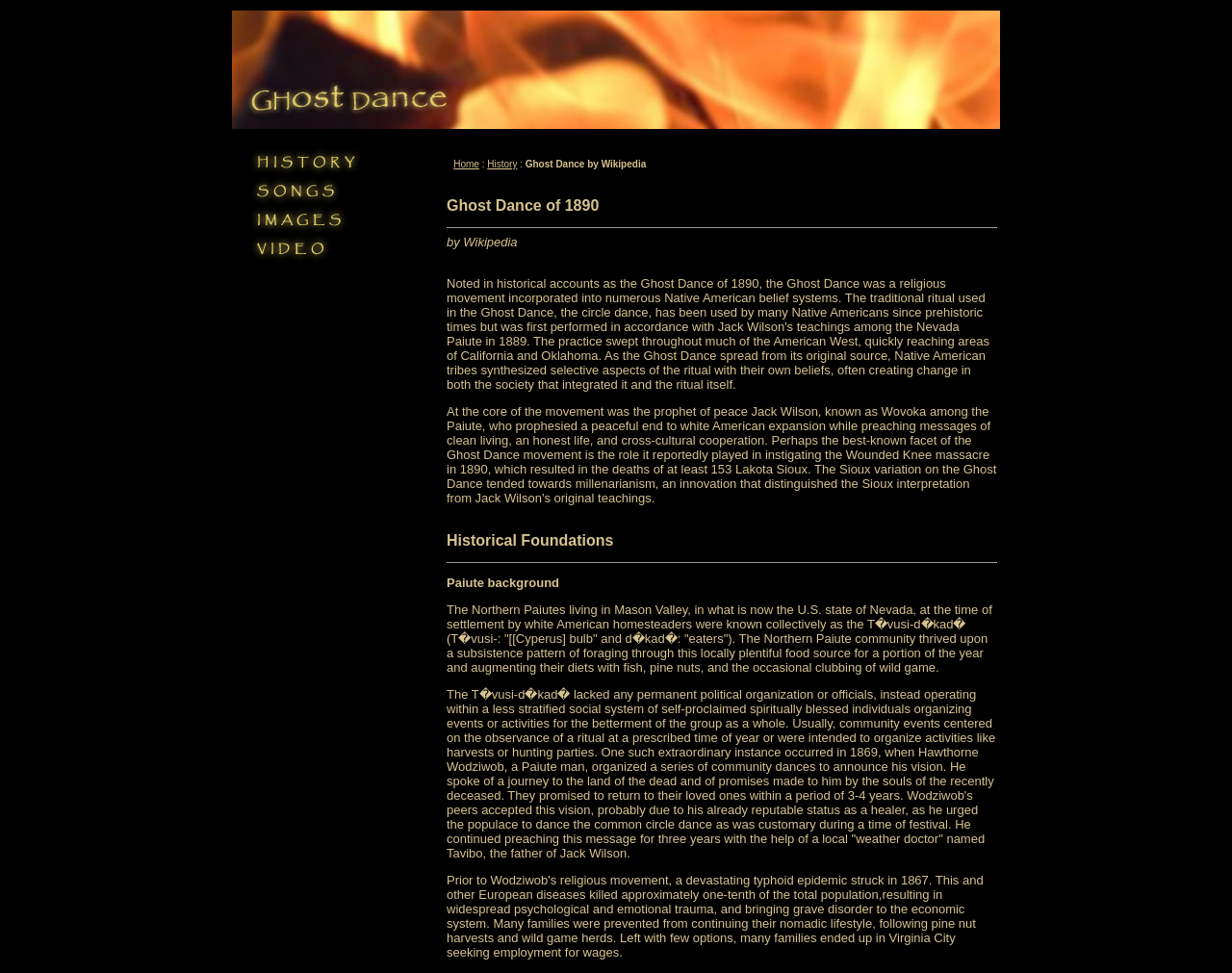Offer an in-depth caption of the entire webpage.

The webpage is about the Ghost Dance of 1890, a historical event. At the top, there is a large image with the title "Ghost Dance" and several smaller images and links below it. To the right of the large image, there are links to "Home" and "History" with a colon separator in between. Below these links, there is a horizontal separator line.

The main content of the webpage is divided into sections. The first section is titled "Ghost Dance of 1890" and has a brief description of the event. Below this section, there is another horizontal separator line. The next section is titled "Historical Foundations" and has a longer passage of text describing the background of the Northern Paiutes, a Native American tribe, and their way of life. This passage is followed by another section that describes a specific event in 1869, where a Paiute man named Hawthorne Wodziwob organized a series of community dances to share his vision of the dead returning to their loved ones.

Throughout the webpage, there are several static text elements with non-descriptive content, such as "\xa0", which are likely used for formatting purposes. There are also several images, but they do not have descriptive text associated with them.